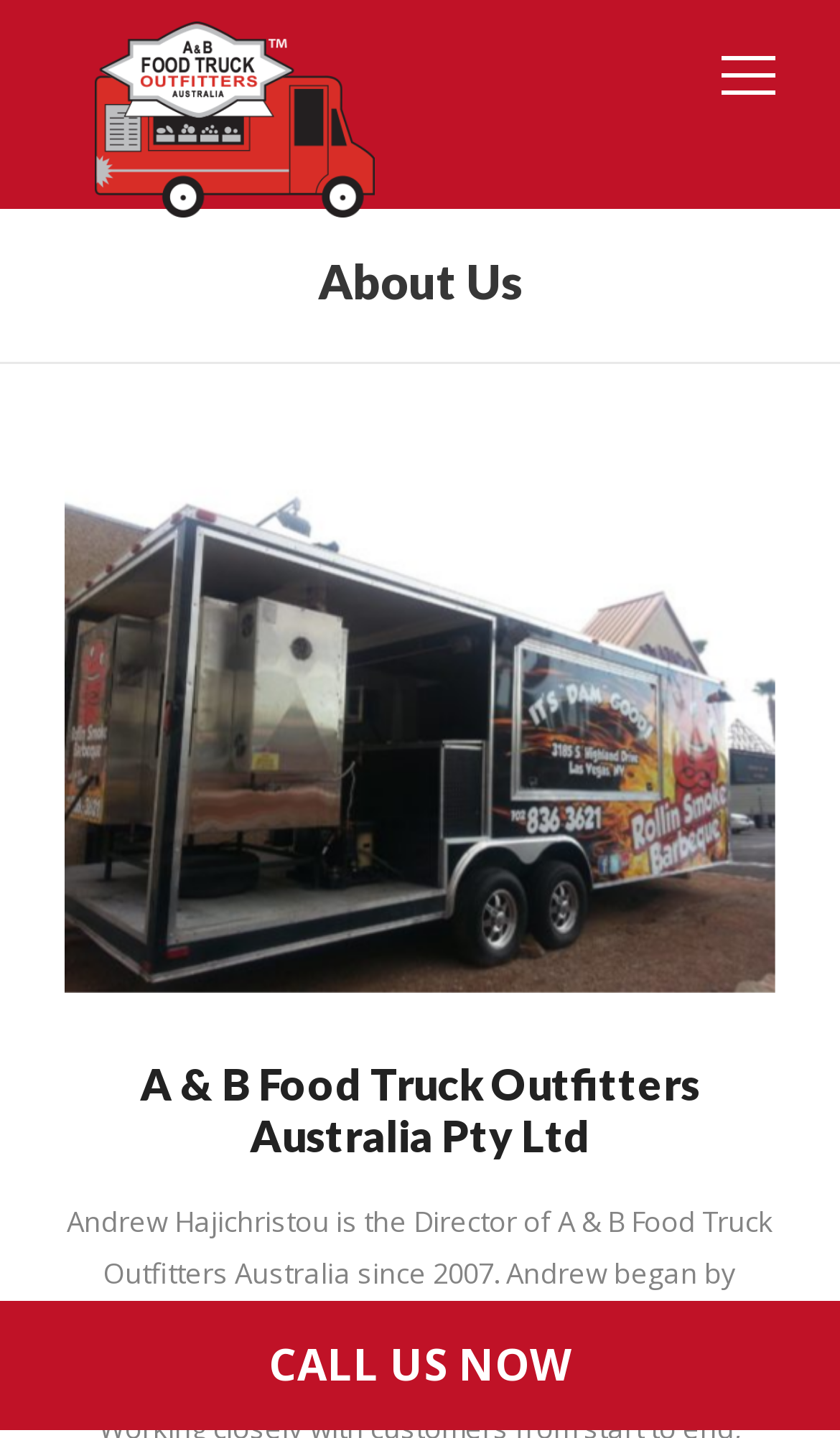What is the logo of the company?
Deliver a detailed and extensive answer to the question.

I found the answer by looking at the image element with the text 'AB Food Truck' which is located at the top of the page. The element's position and text suggest that it is the logo of the company.